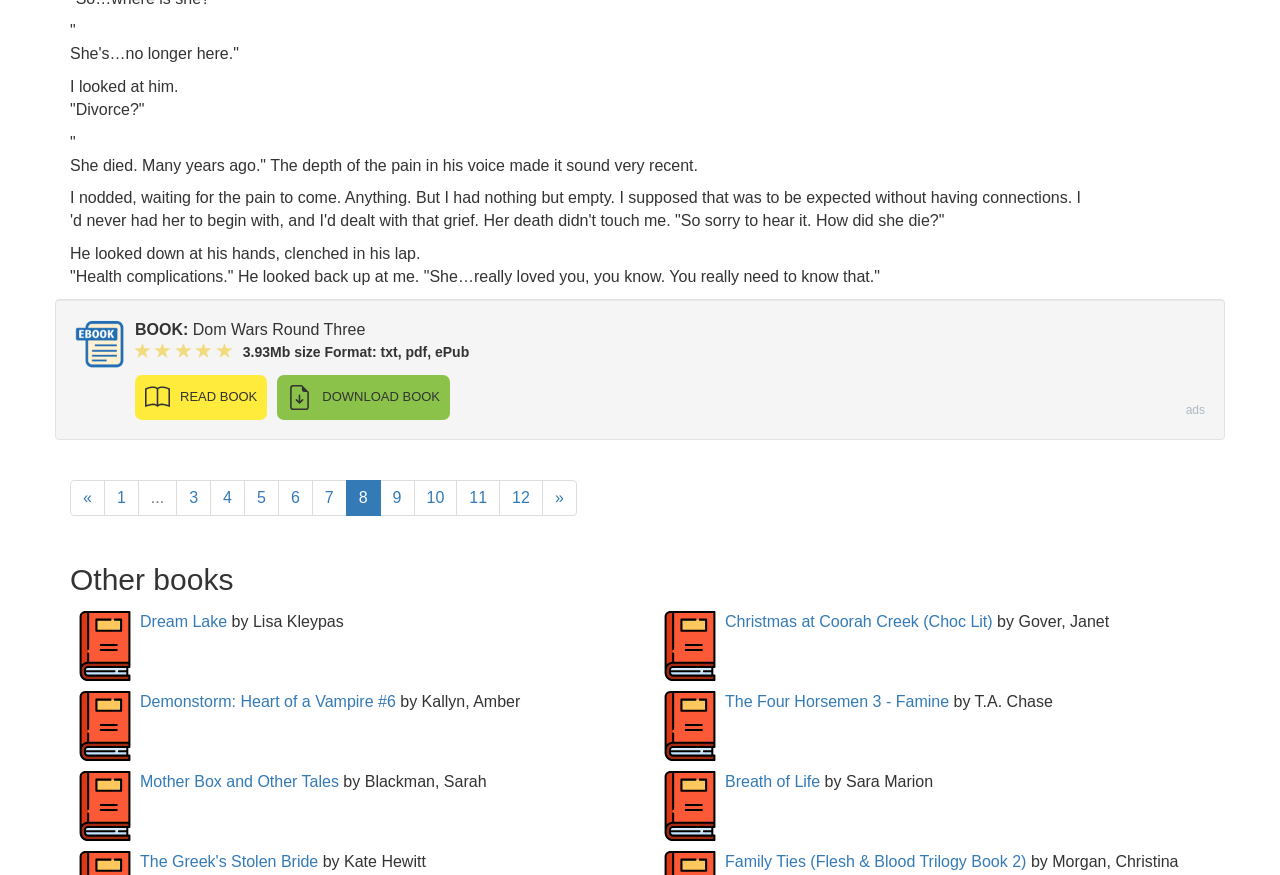Determine the bounding box coordinates of the section I need to click to execute the following instruction: "View other book 'Christmas at Coorah Creek'". Provide the coordinates as four float numbers between 0 and 1, i.e., [left, top, right, bottom].

[0.566, 0.701, 0.776, 0.72]